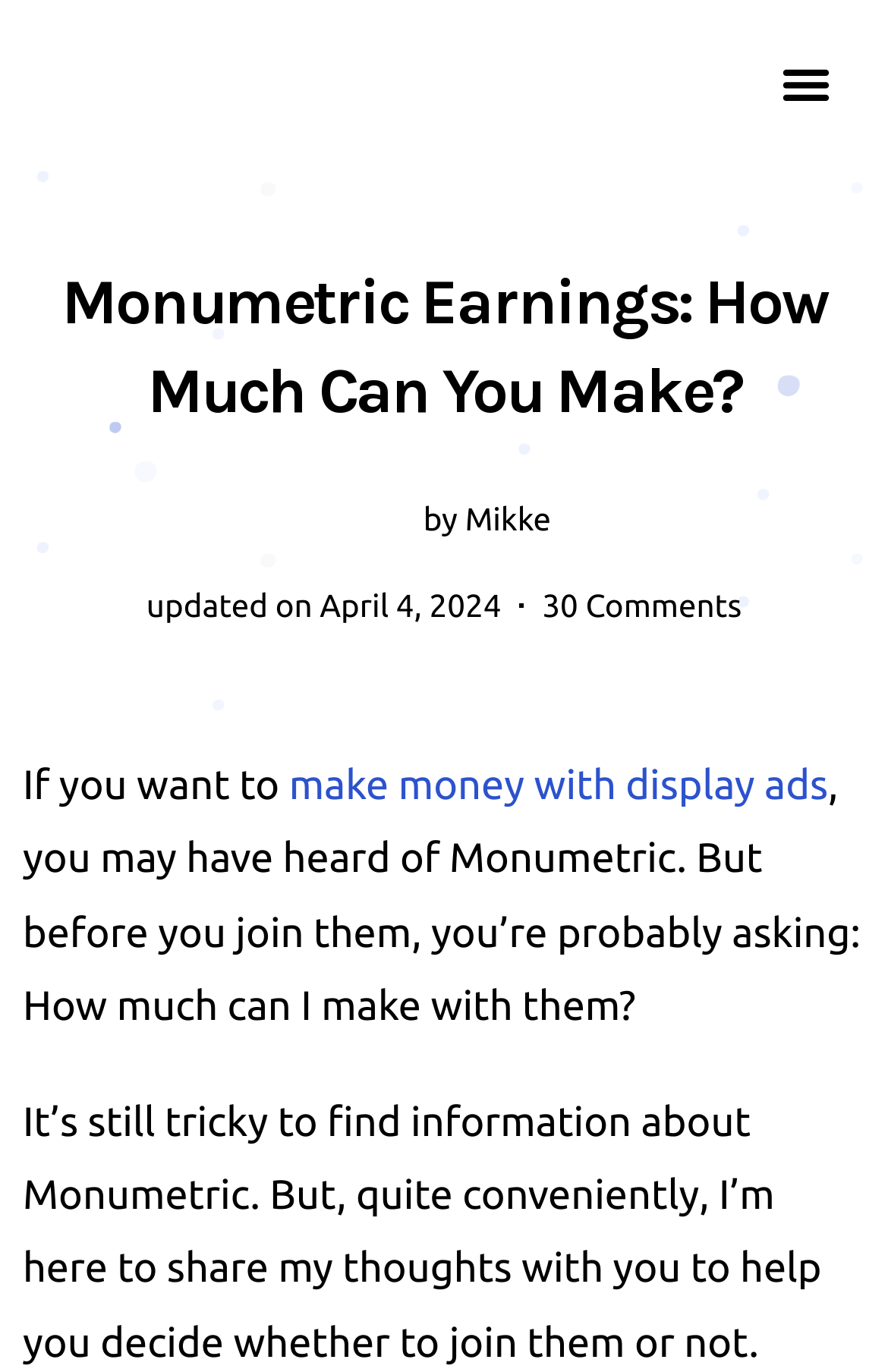Ascertain the bounding box coordinates for the UI element detailed here: "Mikke". The coordinates should be provided as [left, top, right, bottom] with each value being a float between 0 and 1.

[0.524, 0.366, 0.621, 0.392]